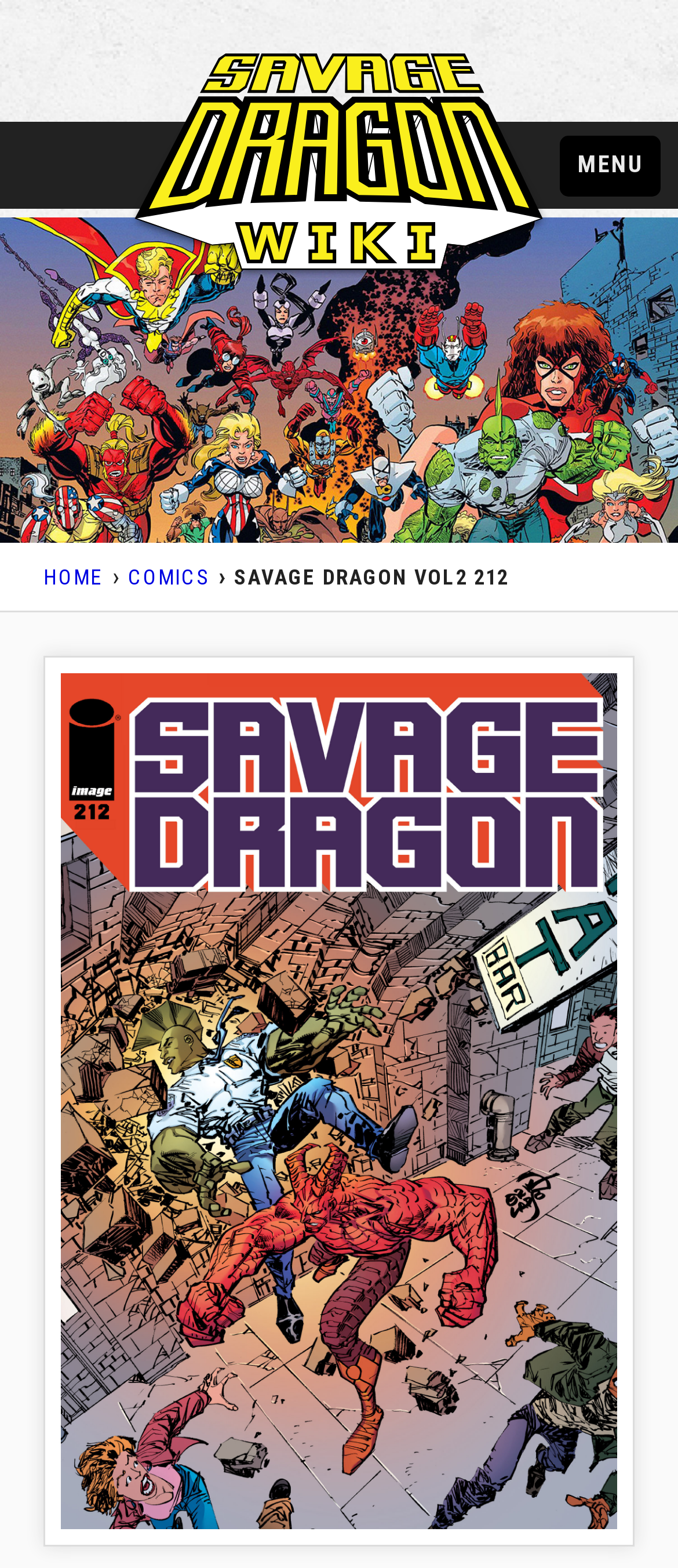How many navigation links are there? Please answer the question using a single word or phrase based on the image.

3